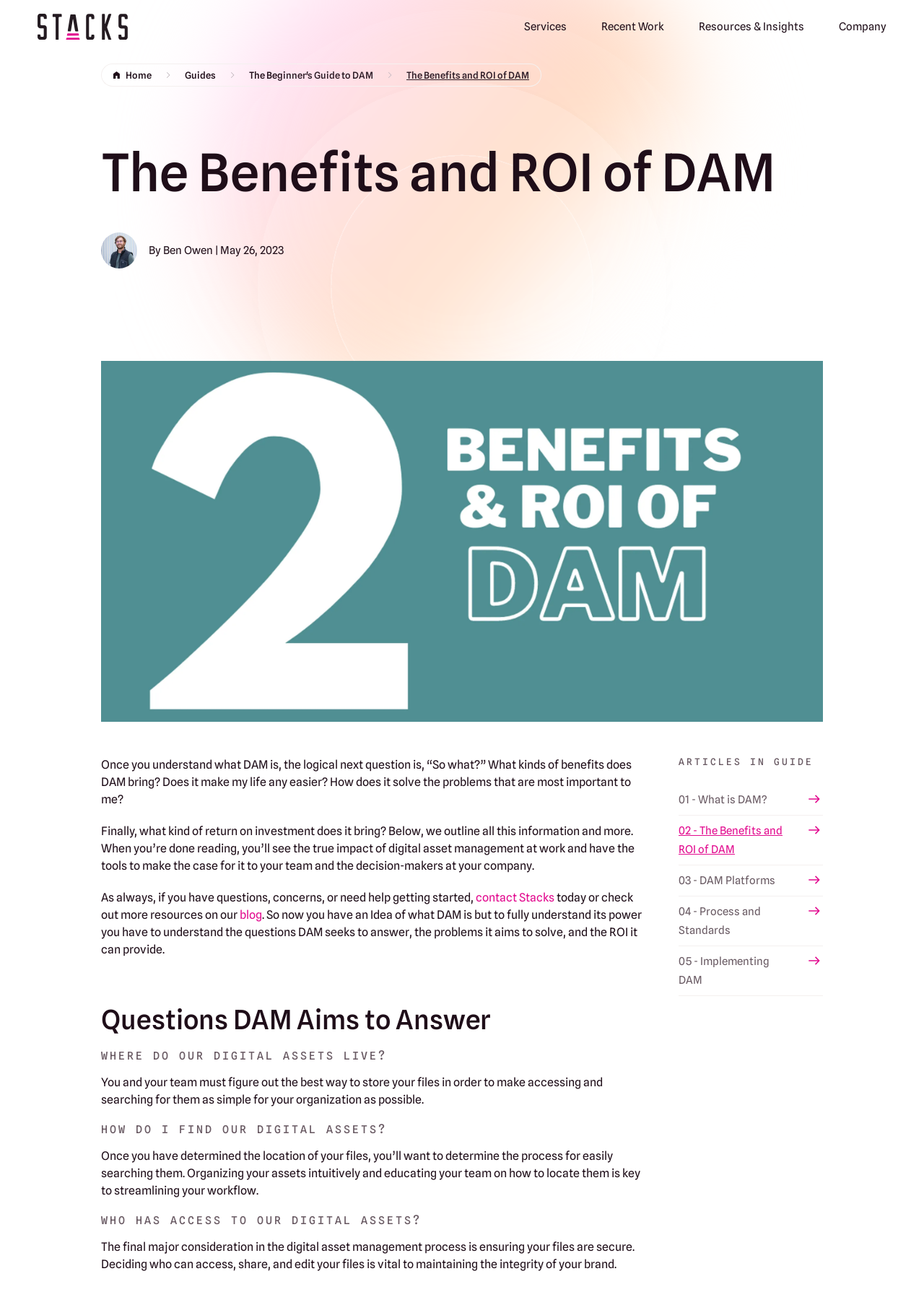Respond to the following question using a concise word or phrase: 
How many articles are in the guide?

5